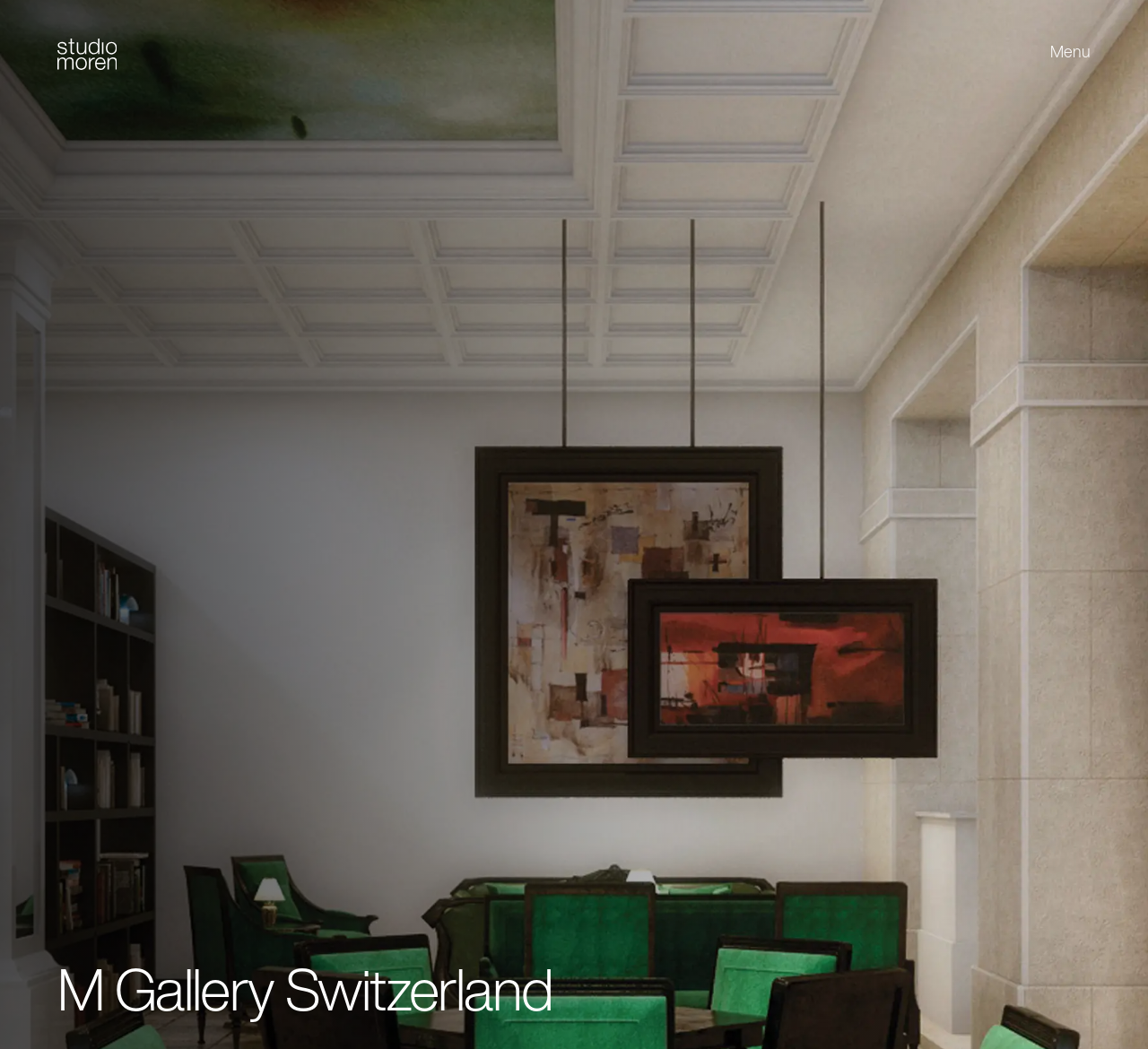Present a detailed account of what is displayed on the webpage.

The webpage is for M Gallery Switzerland - Studio Moren. At the top left, there is a link to the "Home" page. Next to it, on the top right, is a "Toggle menu" button that controls the main menu. 

Below the top section, there is a large heading that reads "M Gallery Switzerland". Further down, there is another heading that says "Let's Talk". Below this heading, there is a paragraph of text that describes the company's approach to communication and encourages visitors to get in touch. 

To the right of the paragraph, there is a "GET IN TOUCH" link. Below this link, there is a list of navigation links, including "Home", "About", "Work", "Journal", "Ideas", "Clients", "Team", "Careers", and "Contact". These links are arranged in two columns, with the first column containing the first seven links and the second column containing the last three links.

Further down, there are three more links: "Legal, Data Protection & Cookies", "Equity, Diversity & Inclusion", and "Sustainability". Next to these links, there is a phone number and an email address. Below these, there is a copyright notice that reads "© Studio Moren".

At the bottom right of the page, there is a heading that says "Find us on social media", followed by three links to the company's Twitter, LinkedIn, and Instagram profiles.